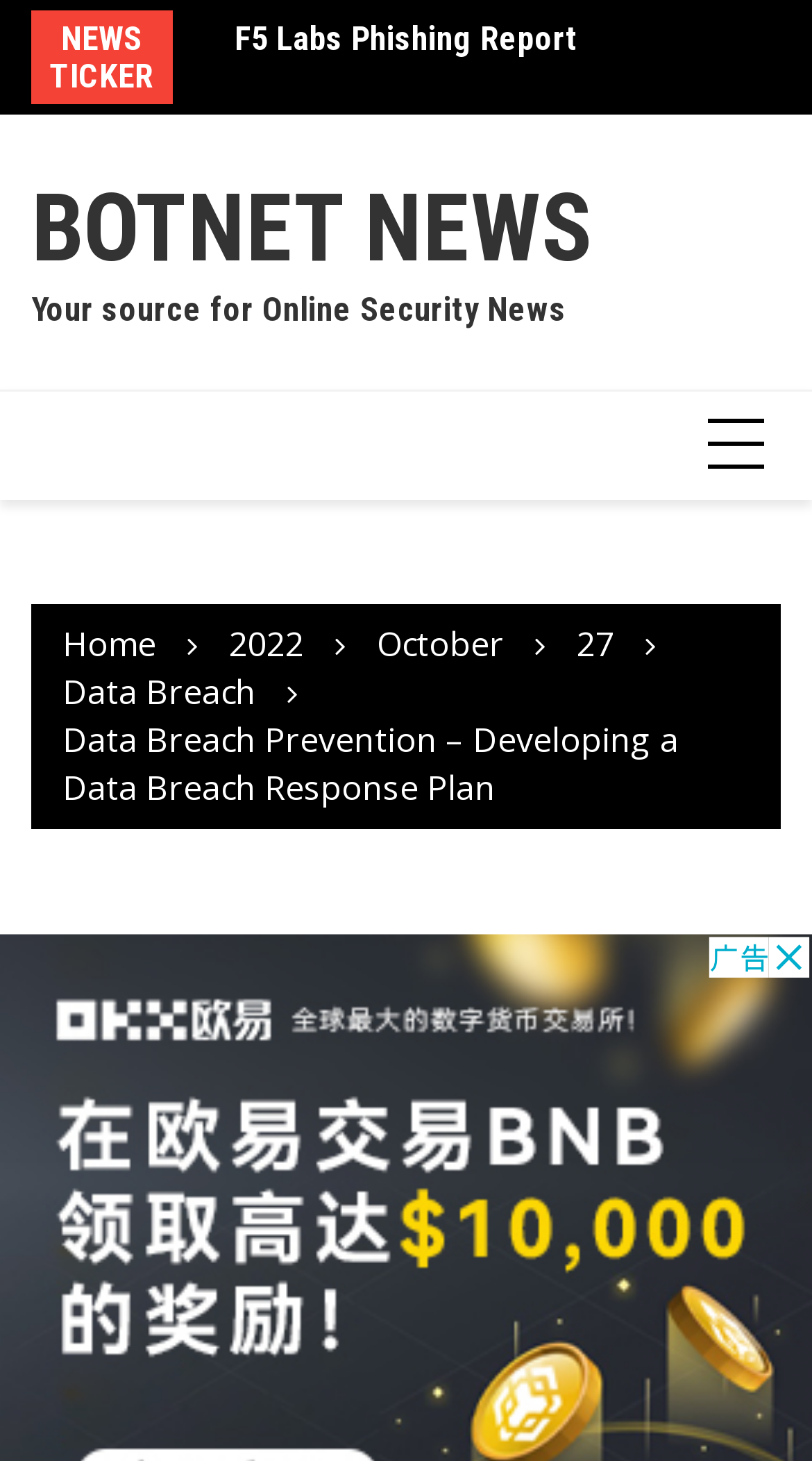Respond to the question below with a single word or phrase:
What type of content is available on this website?

Online Security News